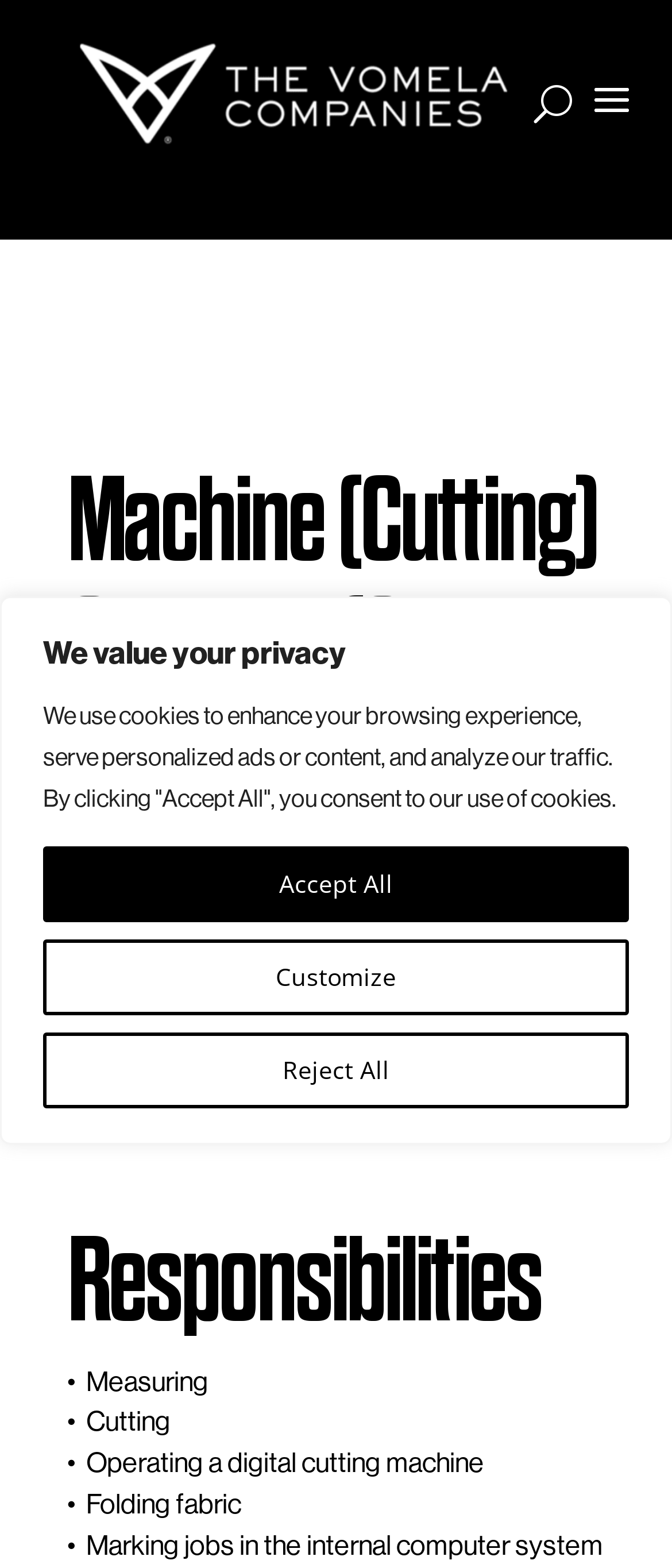Provide the bounding box for the UI element matching this description: "Reject All".

[0.064, 0.658, 0.936, 0.707]